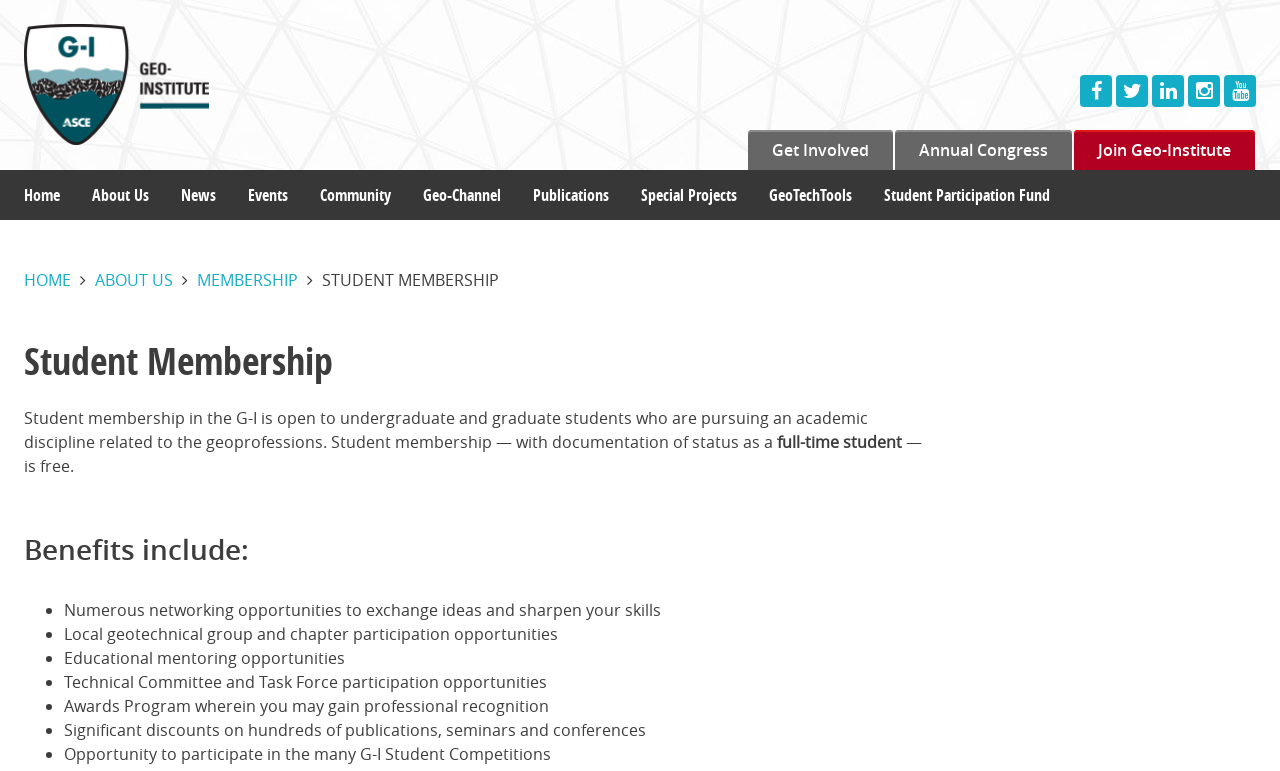Reply to the question with a single word or phrase:
What is the purpose of the Geo-Institute?

Geoprofessions